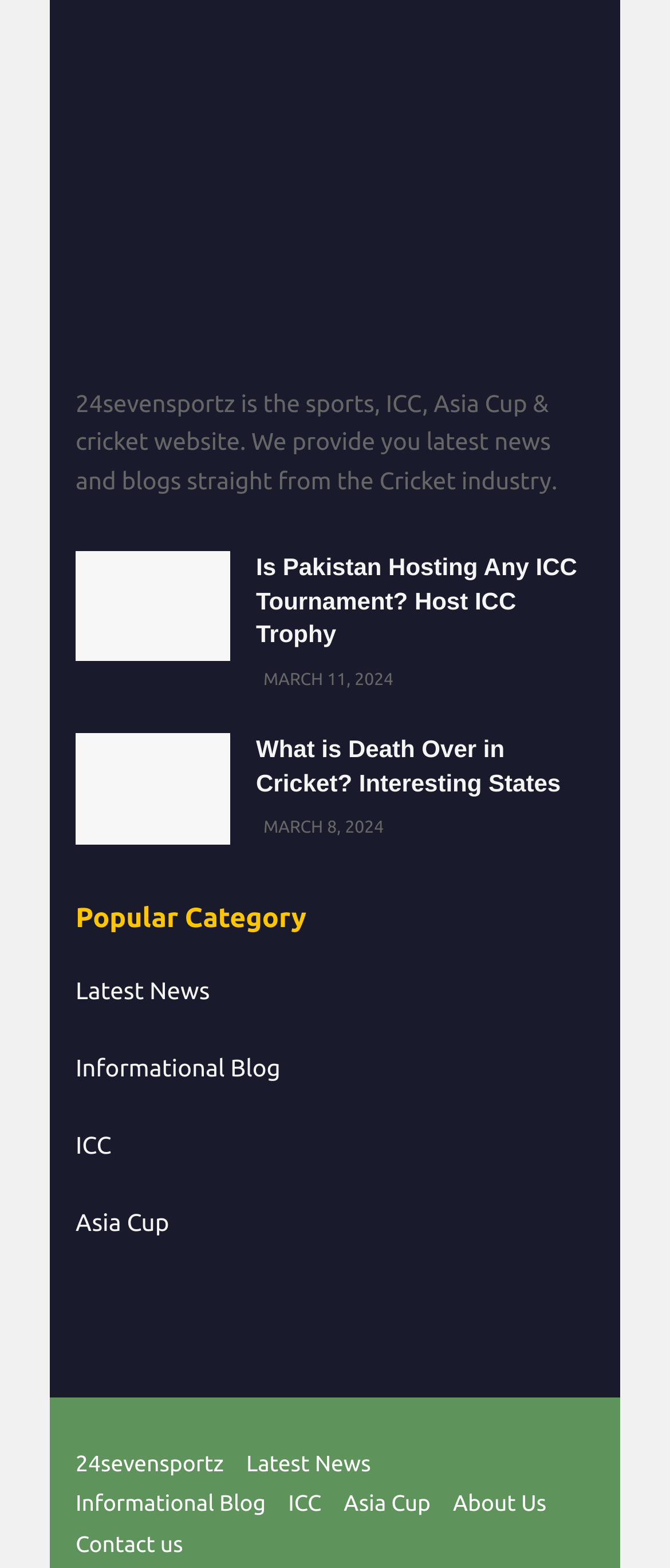Identify the bounding box of the HTML element described as: "24sevensportz".

[0.113, 0.922, 0.334, 0.937]